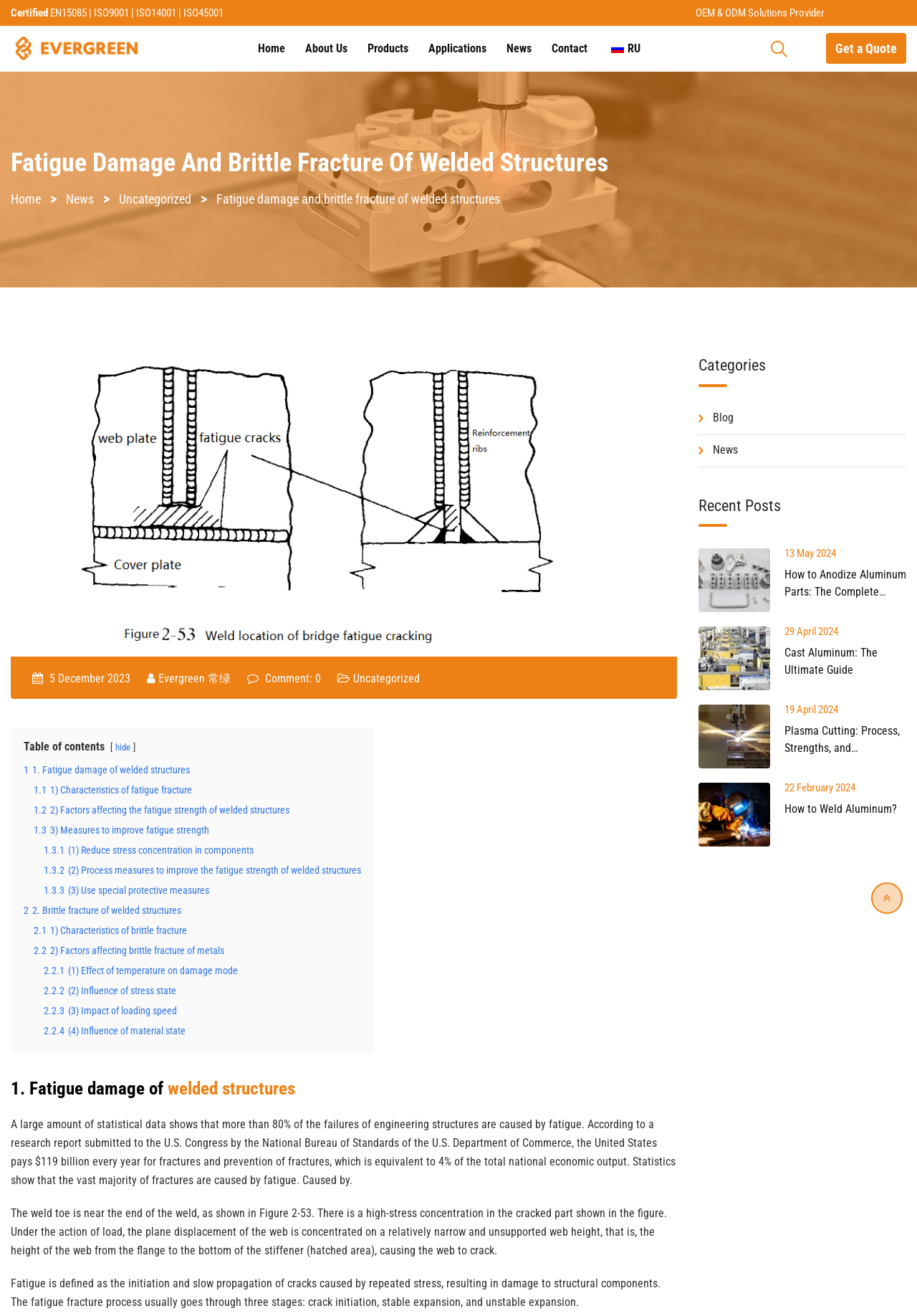Answer the question using only one word or a concise phrase: What is the topic of the first link in the table of contents?

1. Fatigue damage of welded structures